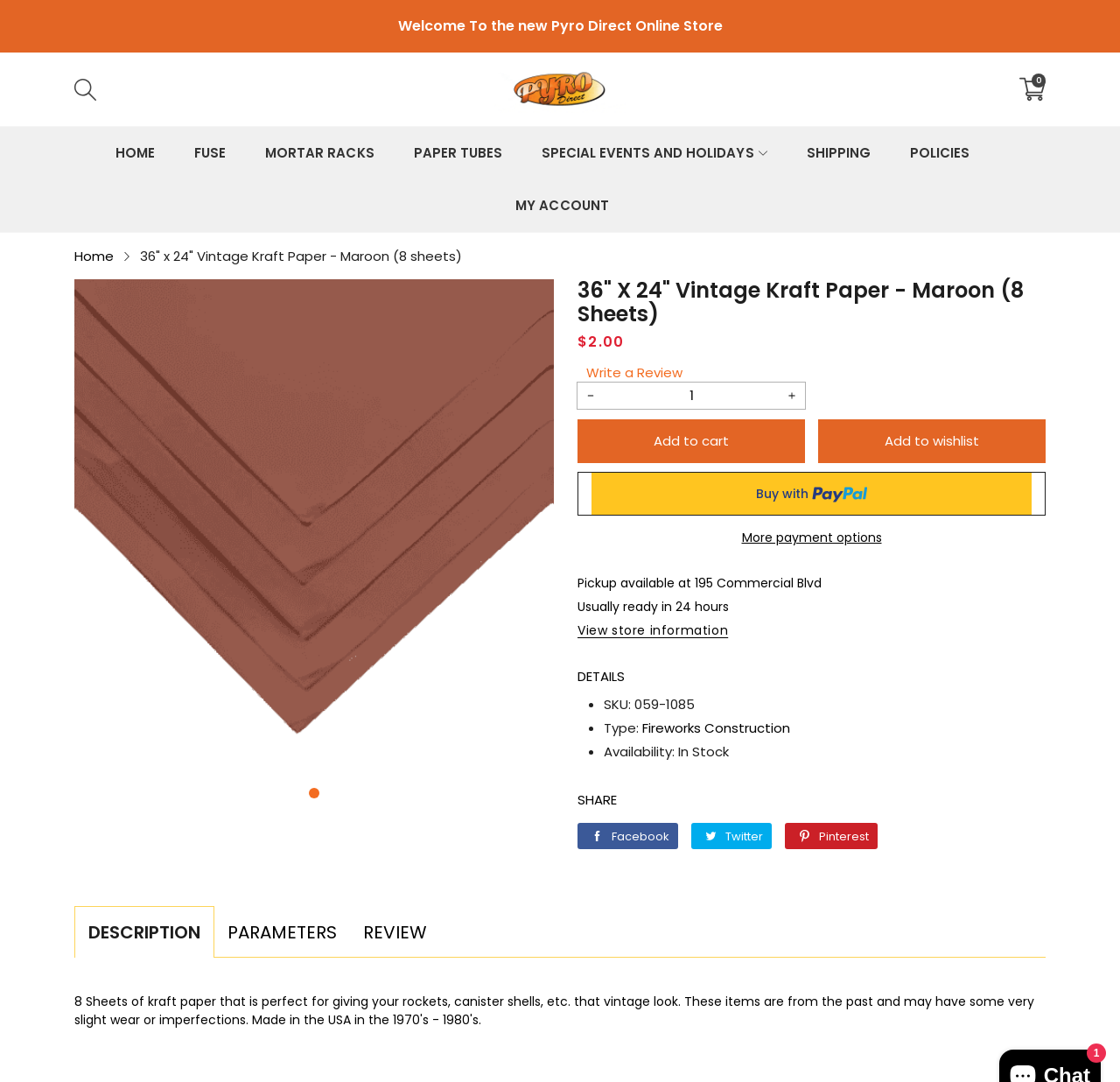Return the bounding box coordinates of the UI element that corresponds to this description: "Special Events and Holidays". The coordinates must be given as four float numbers in the range of 0 and 1, [left, top, right, bottom].

[0.48, 0.118, 0.689, 0.166]